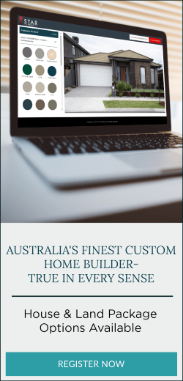Answer the following query with a single word or phrase:
What is the design interface displaying?

Architectural styles and color schemes